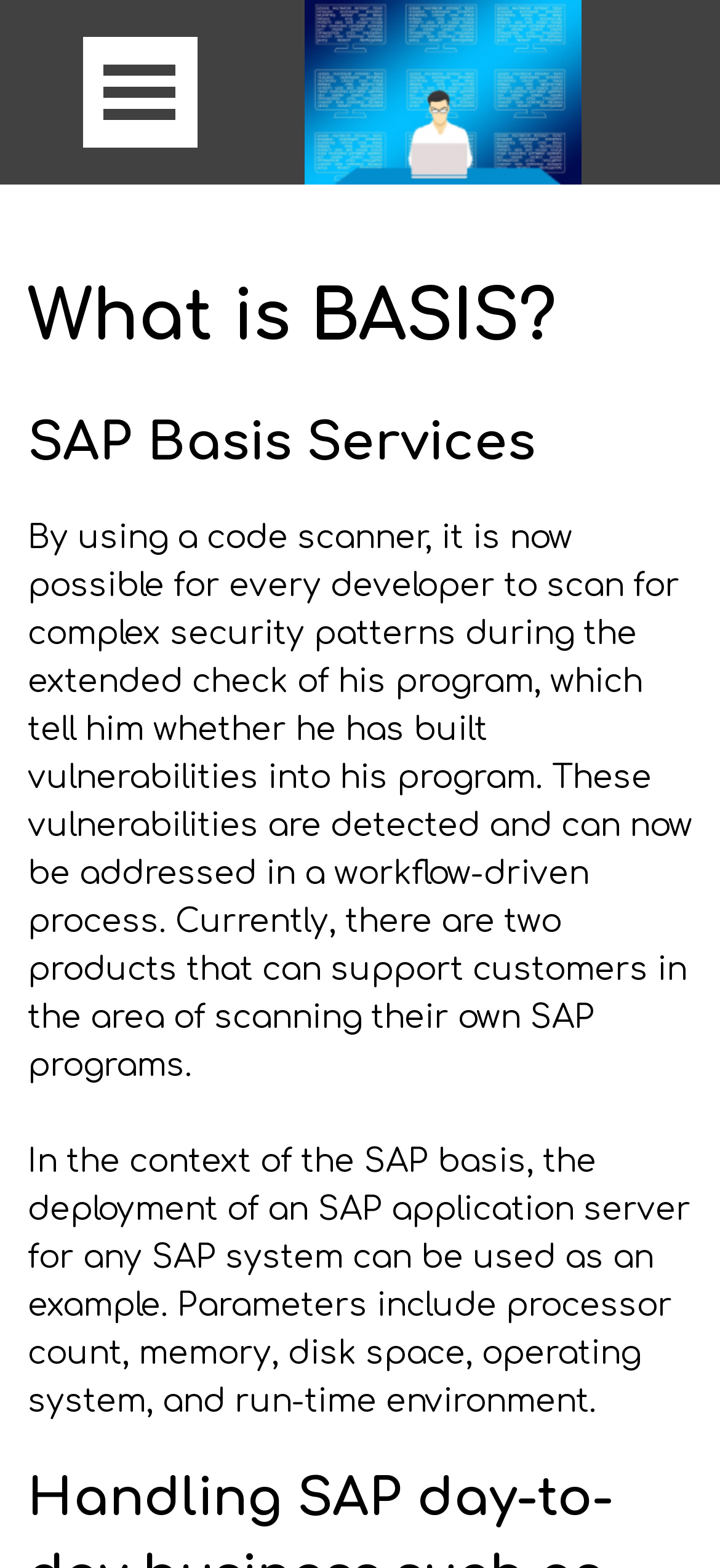Answer the question in one word or a short phrase:
What is the benefit of using a code scanner?

Address vulnerabilities